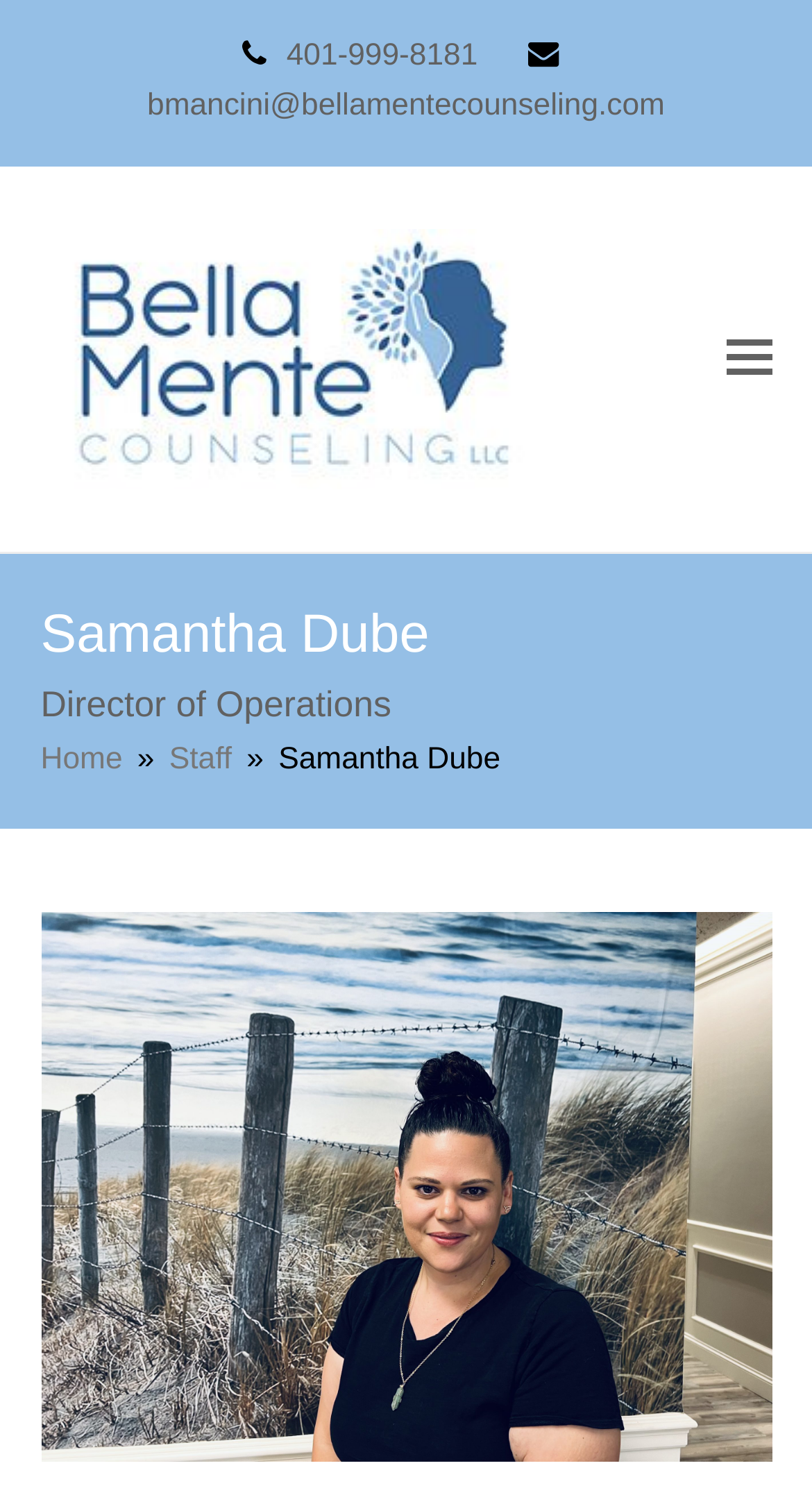Please locate the UI element described by "Shop" and provide its bounding box coordinates.

None